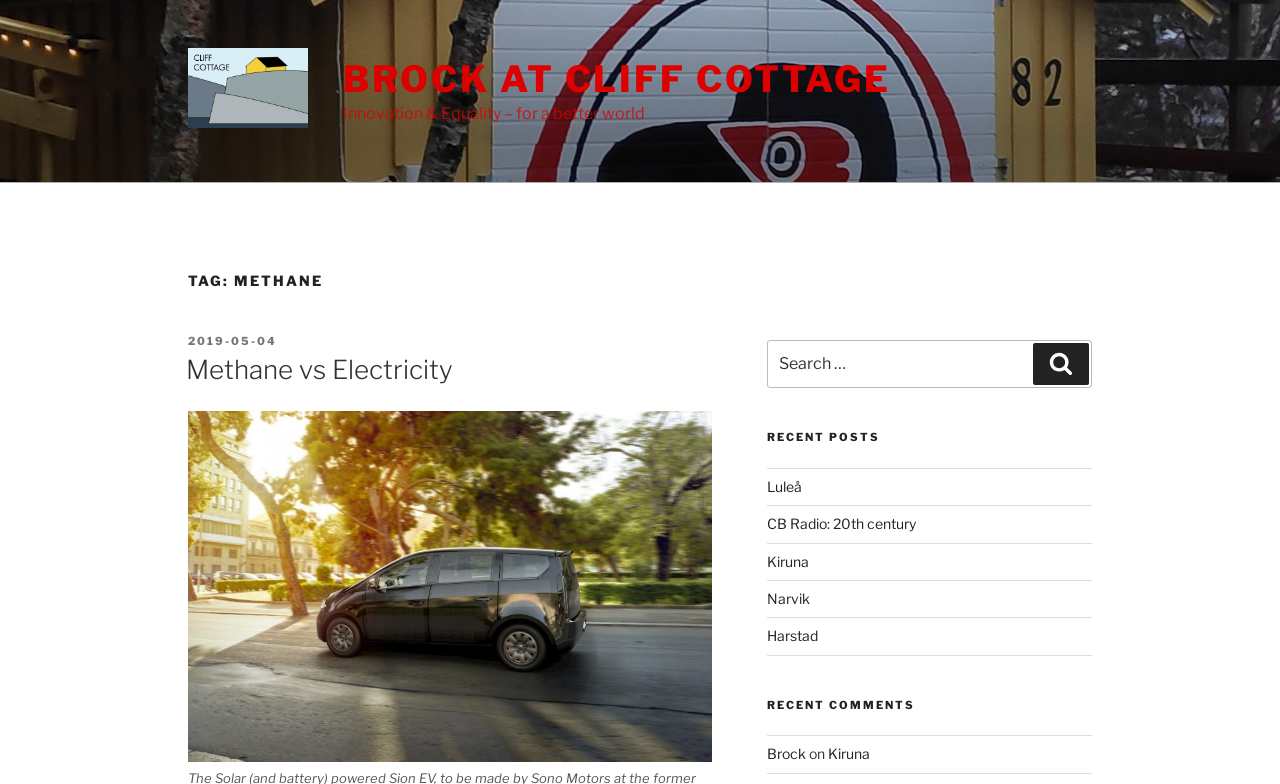Provide a brief response to the question below using a single word or phrase: 
What is the purpose of the search box?

To search for posts